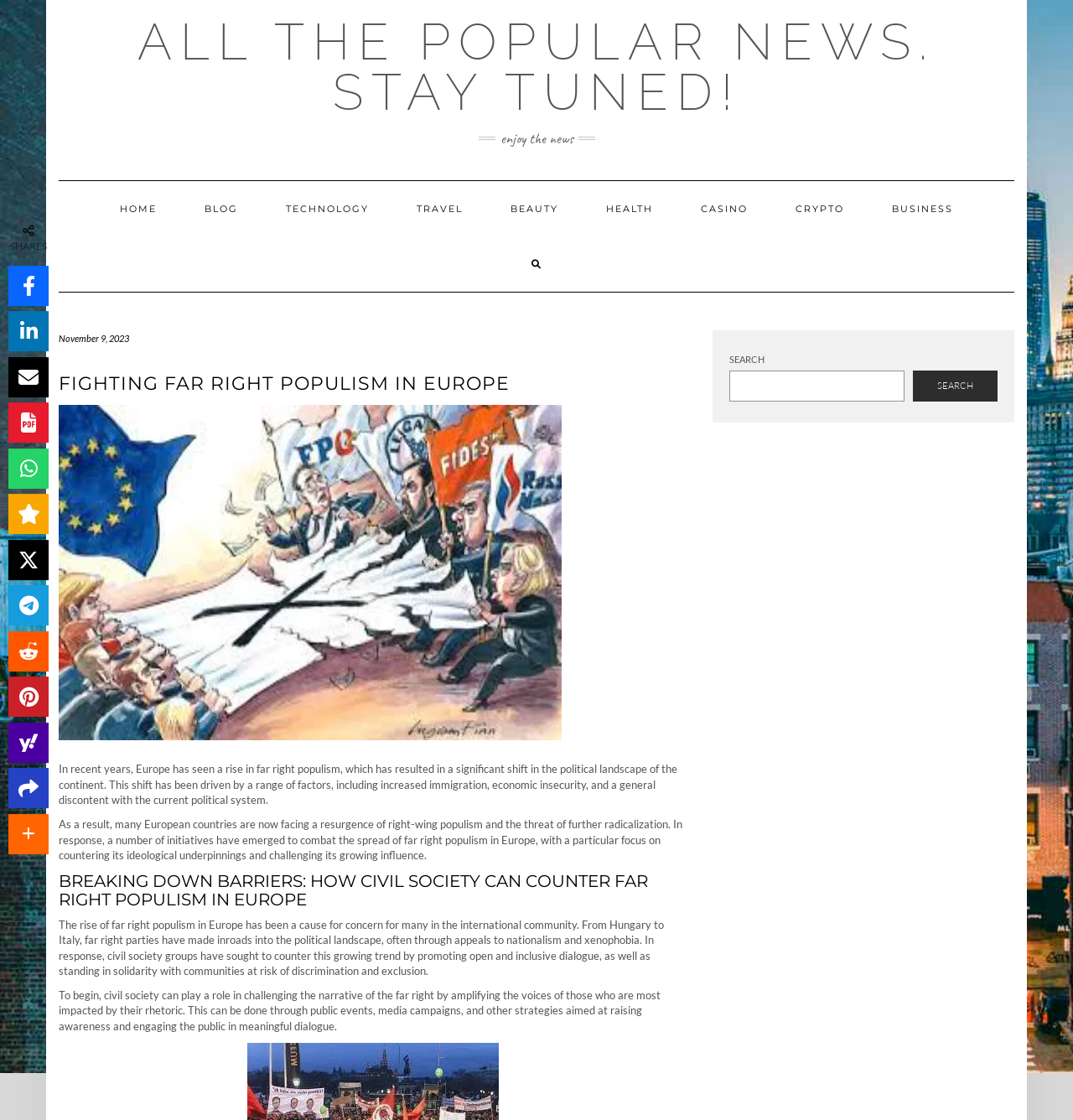What is the date mentioned on the webpage?
Using the details shown in the screenshot, provide a comprehensive answer to the question.

The date 'November 9, 2023' is mentioned on the webpage, likely indicating the publication or update date of the article.